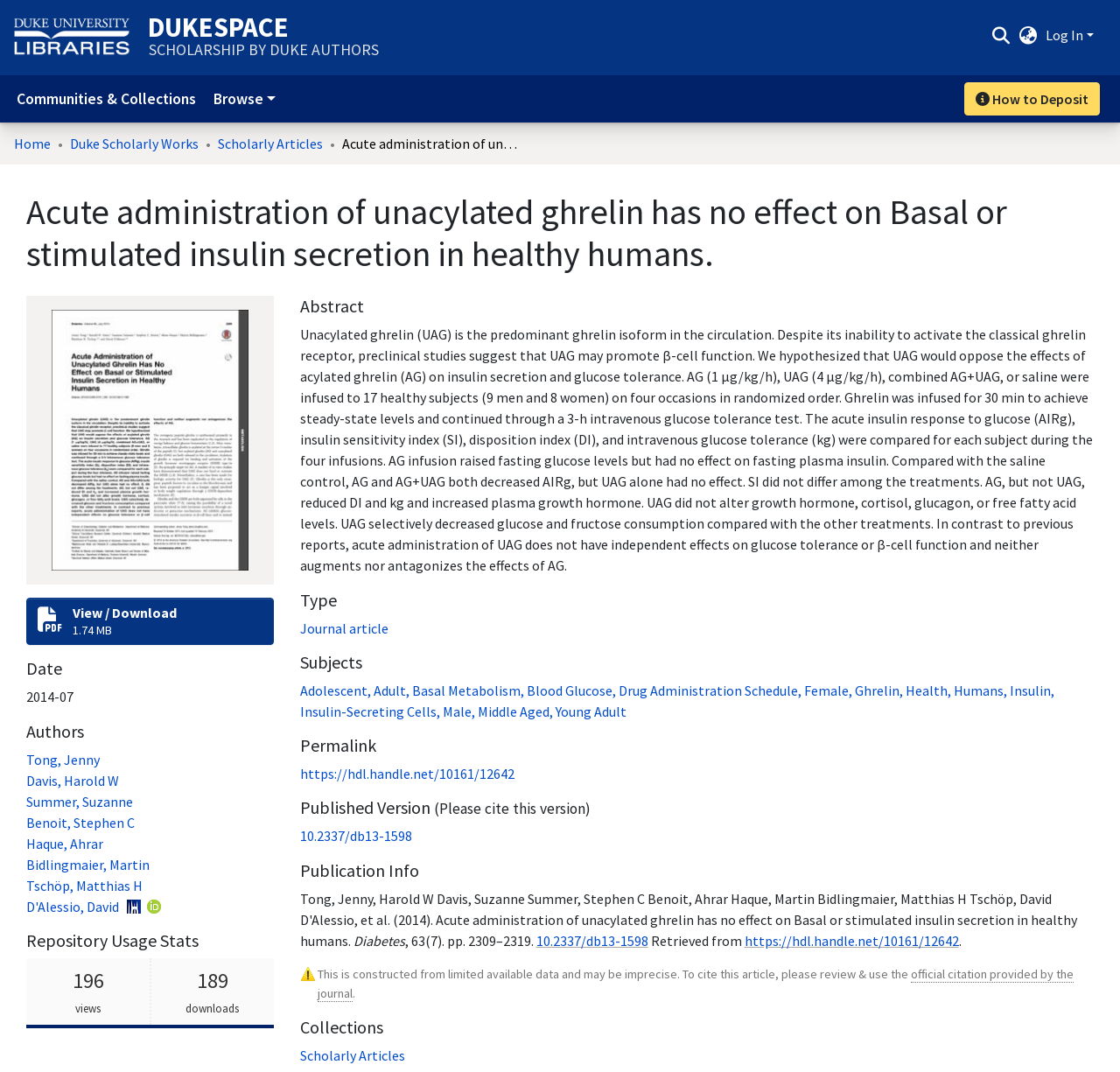What is the publication date of the article?
Using the visual information, answer the question in a single word or phrase.

2014-07